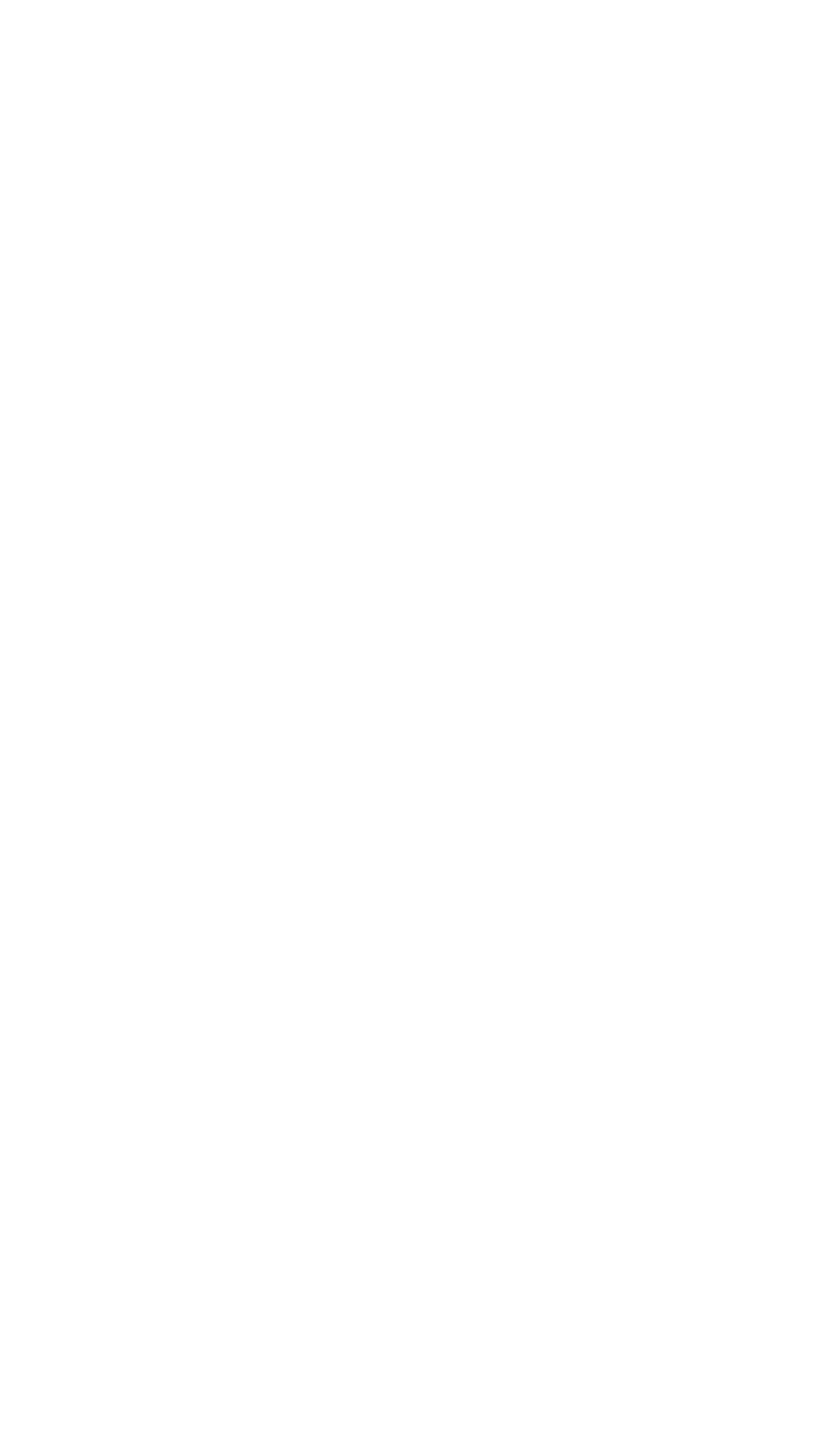Determine the bounding box coordinates of the section I need to click to execute the following instruction: "log in". Provide the coordinates as four float numbers between 0 and 1, i.e., [left, top, right, bottom].

[0.538, 0.117, 0.962, 0.144]